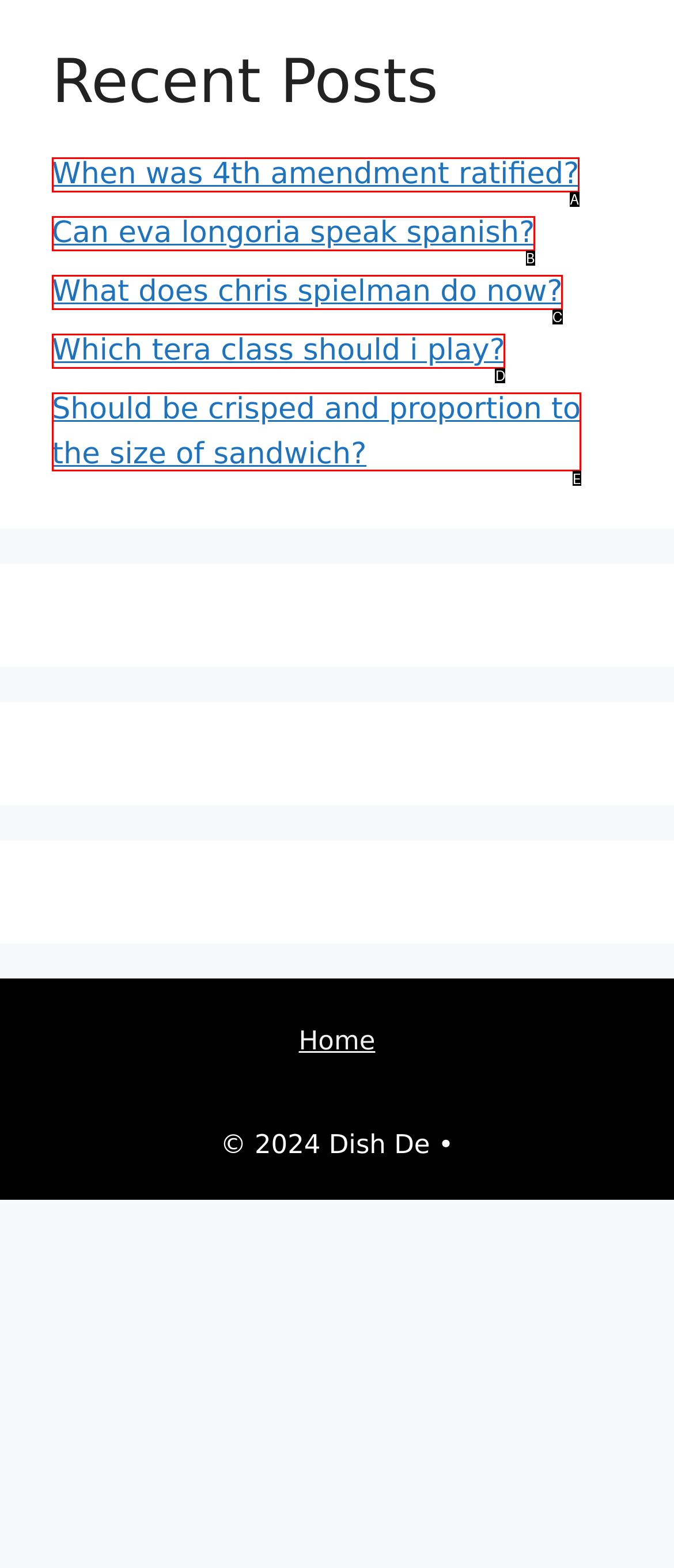Match the following description to a UI element: When was 4th amendment ratified?
Provide the letter of the matching option directly.

A